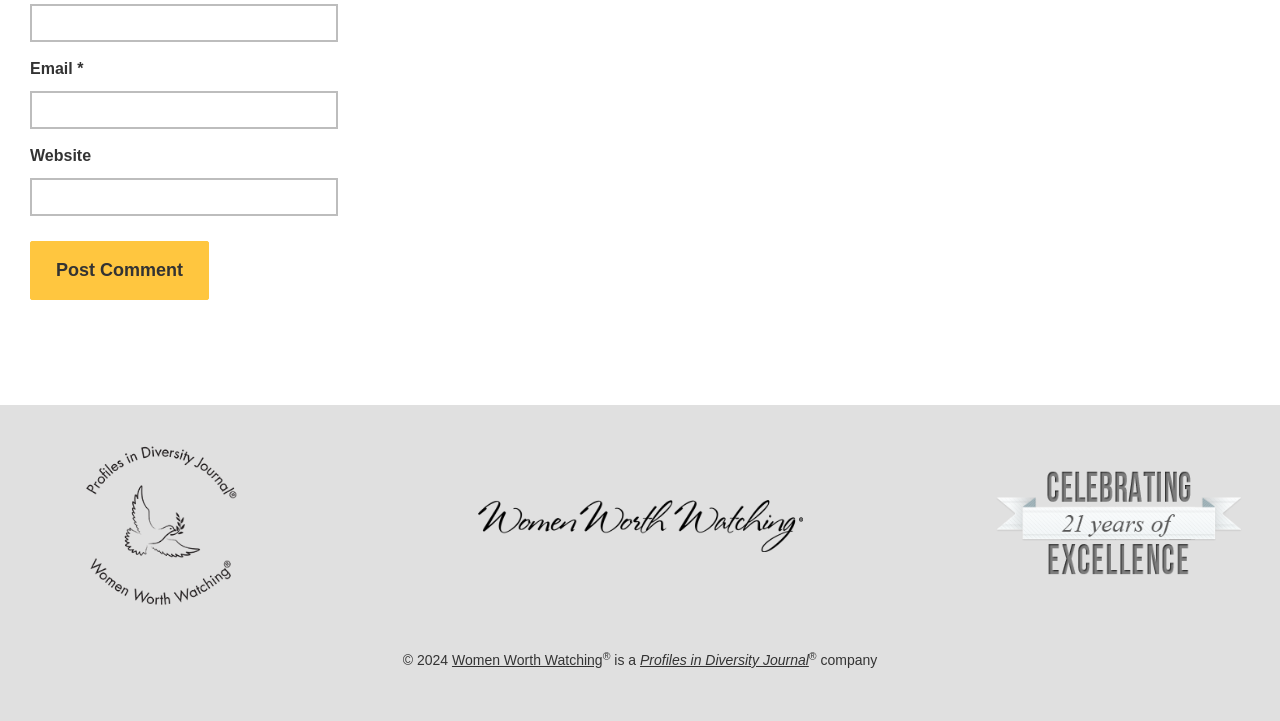What is the symbol next to 'Women Worth Watching' and 'Profiles in Diversity Journal'?
Answer the question with just one word or phrase using the image.

®